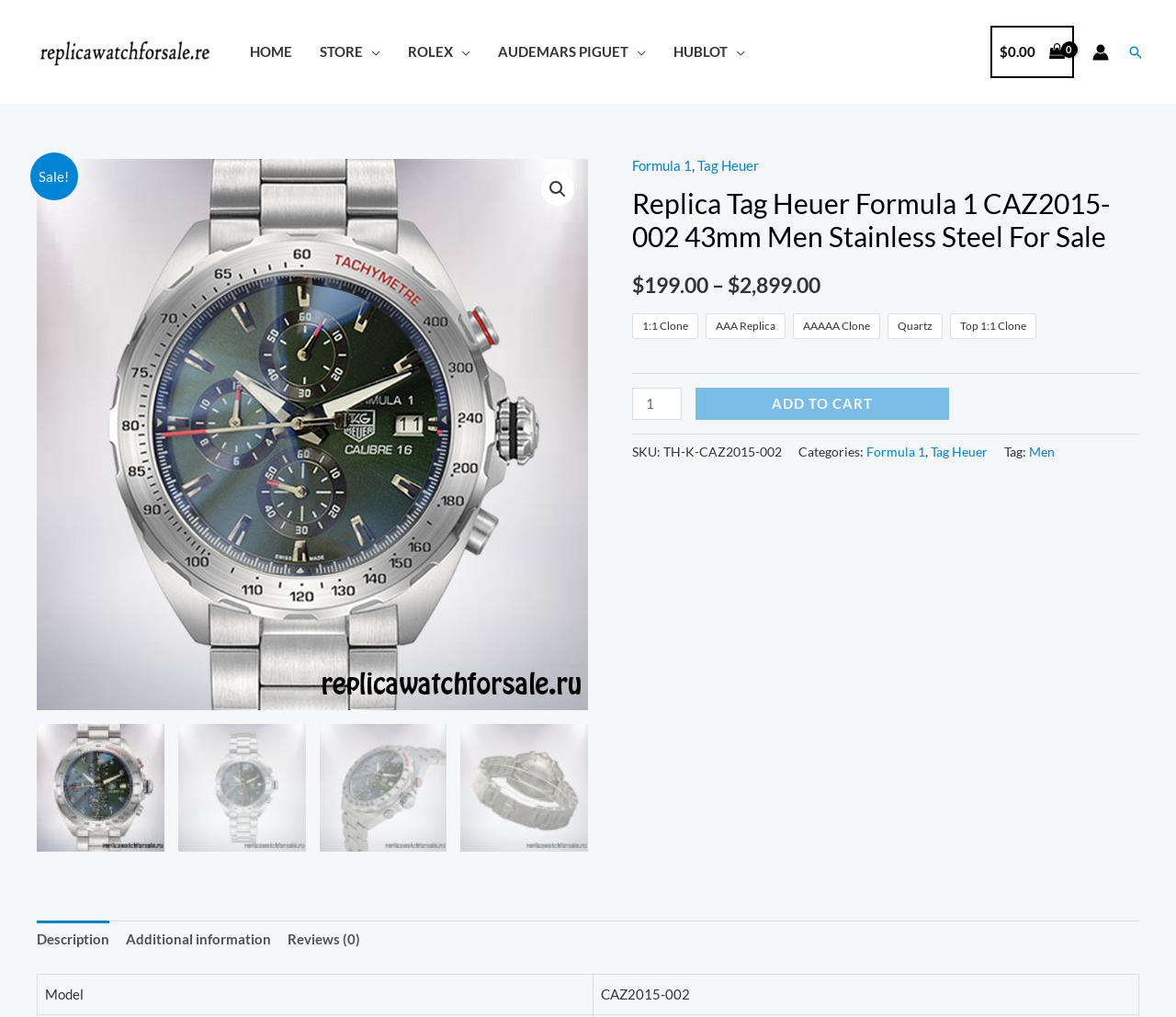Please identify the bounding box coordinates of the clickable area that will allow you to execute the instruction: "Search for products".

[0.959, 0.043, 0.973, 0.059]